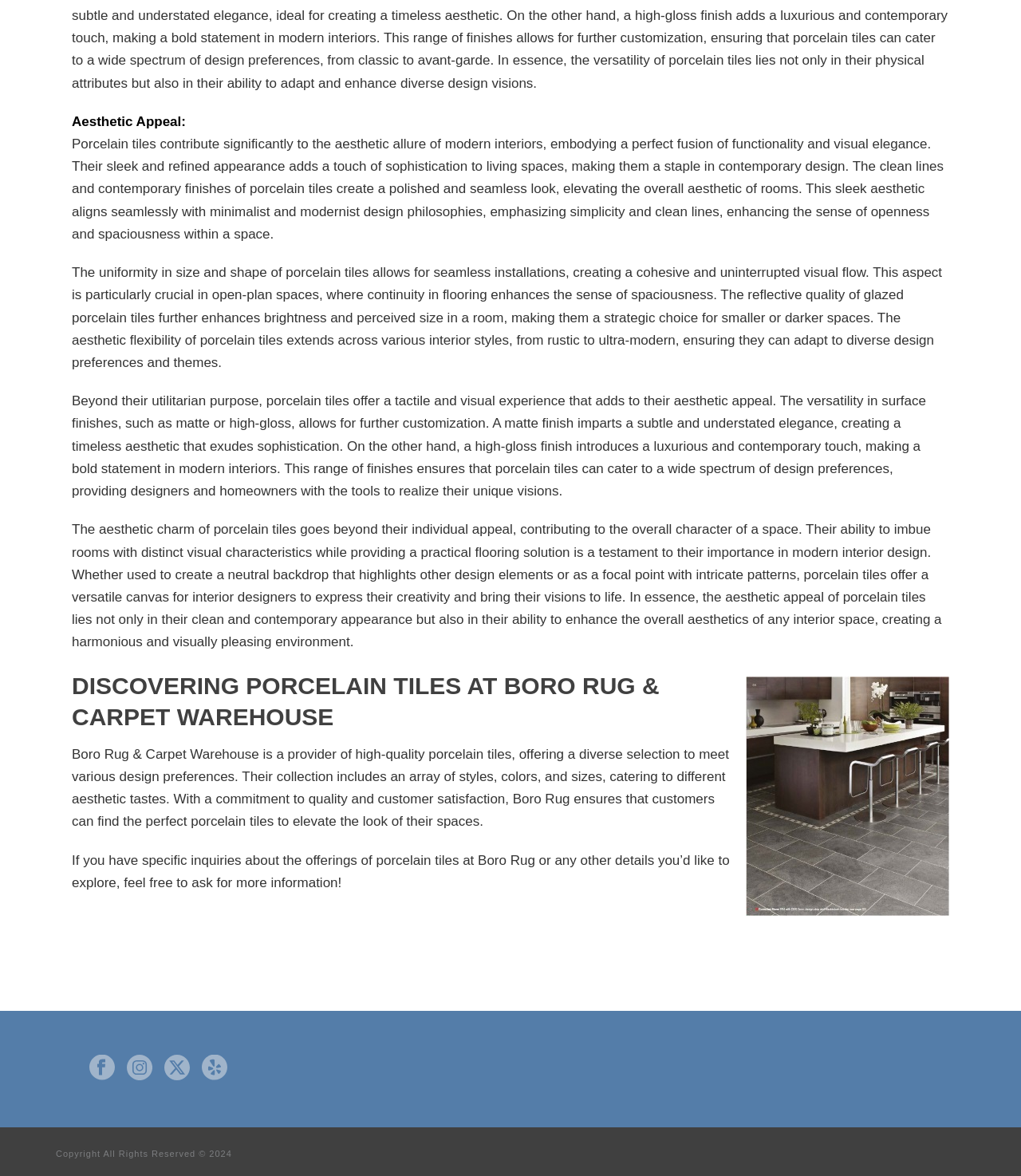Answer the following inquiry with a single word or phrase:
What is the effect of glazed porcelain tiles on a room?

Enhances brightness